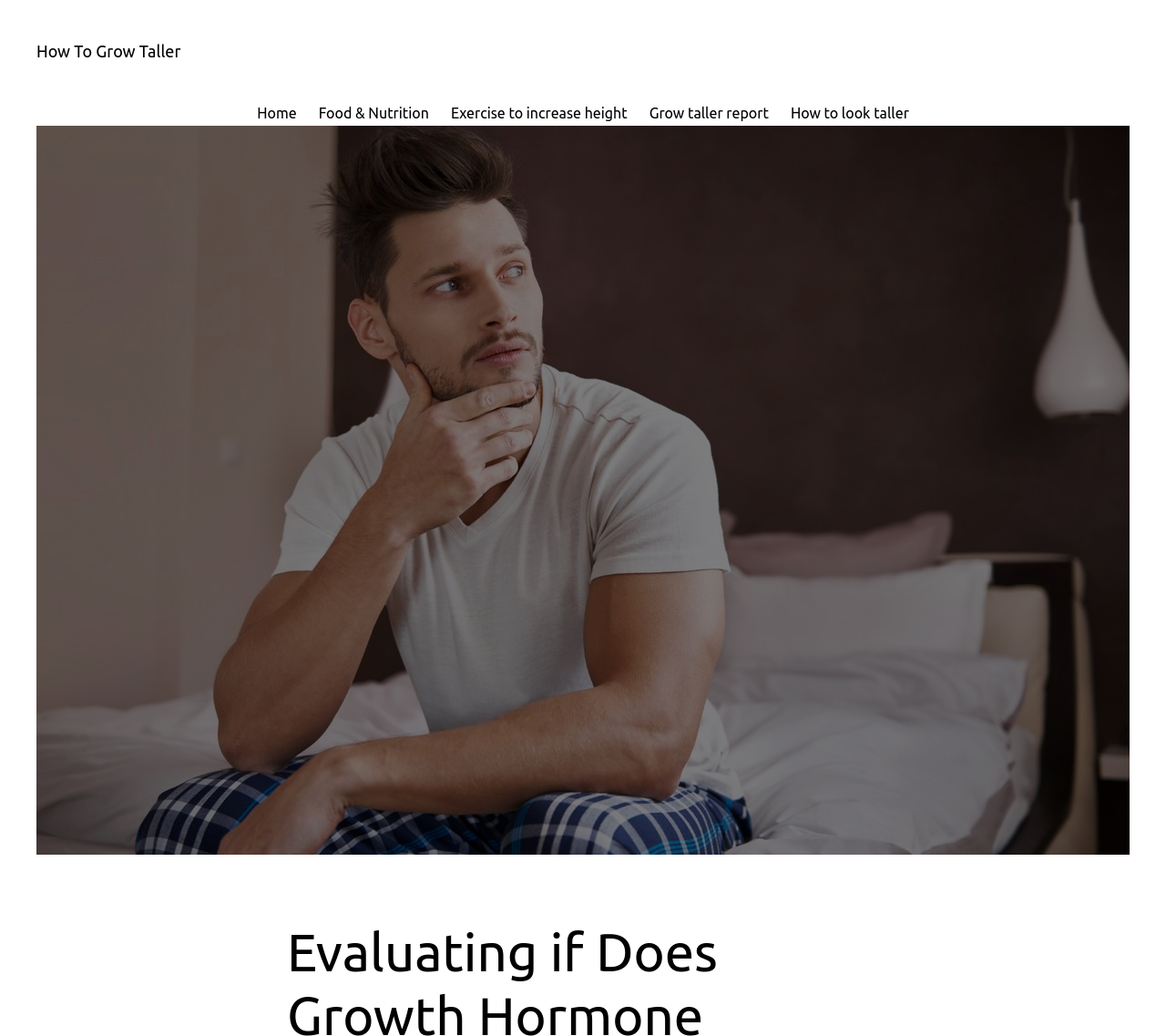Refer to the image and provide an in-depth answer to the question:
What is the dominant color of the main image?

The main image on the webpage is a figure element that contains an image of a pensive man sitting on the edge of a bed. Based on the image description, it is likely that the dominant color of the image is dark, as it is described as a 'pensive man' which often connotes a somber or melancholic mood.